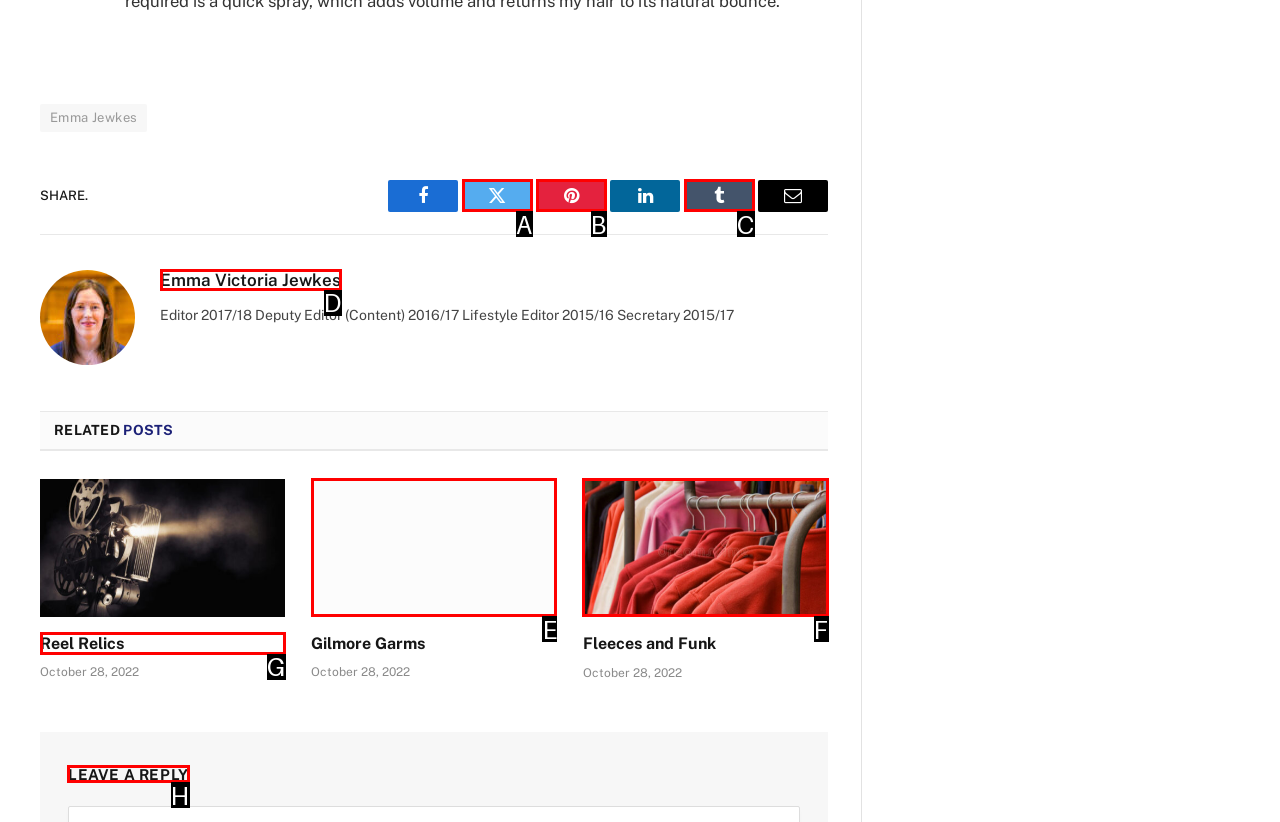Tell me which element should be clicked to achieve the following objective: Leave a reply
Reply with the letter of the correct option from the displayed choices.

H